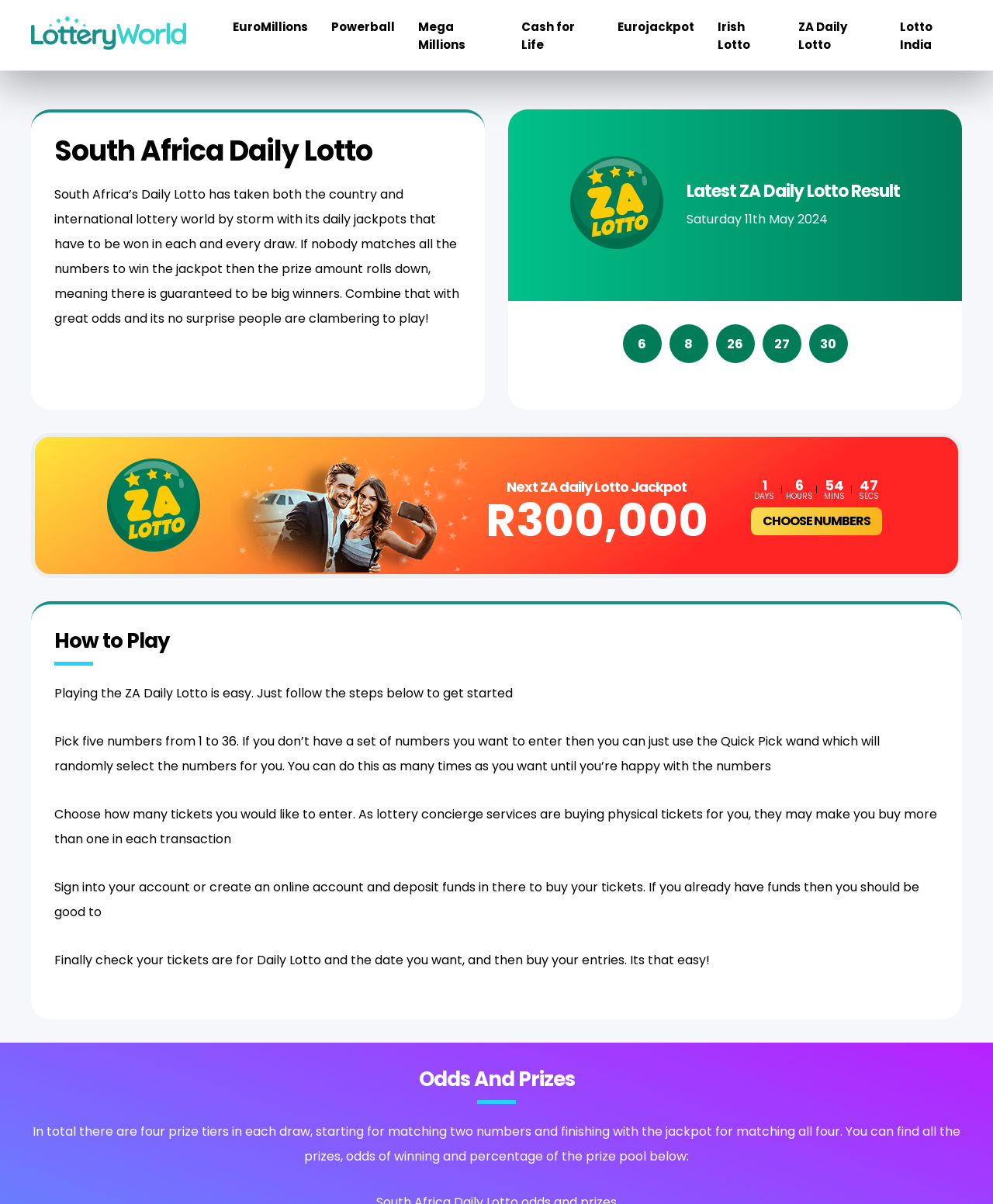Please provide the bounding box coordinates for the element that needs to be clicked to perform the following instruction: "browse eBOOKS". The coordinates should be given as four float numbers between 0 and 1, i.e., [left, top, right, bottom].

None